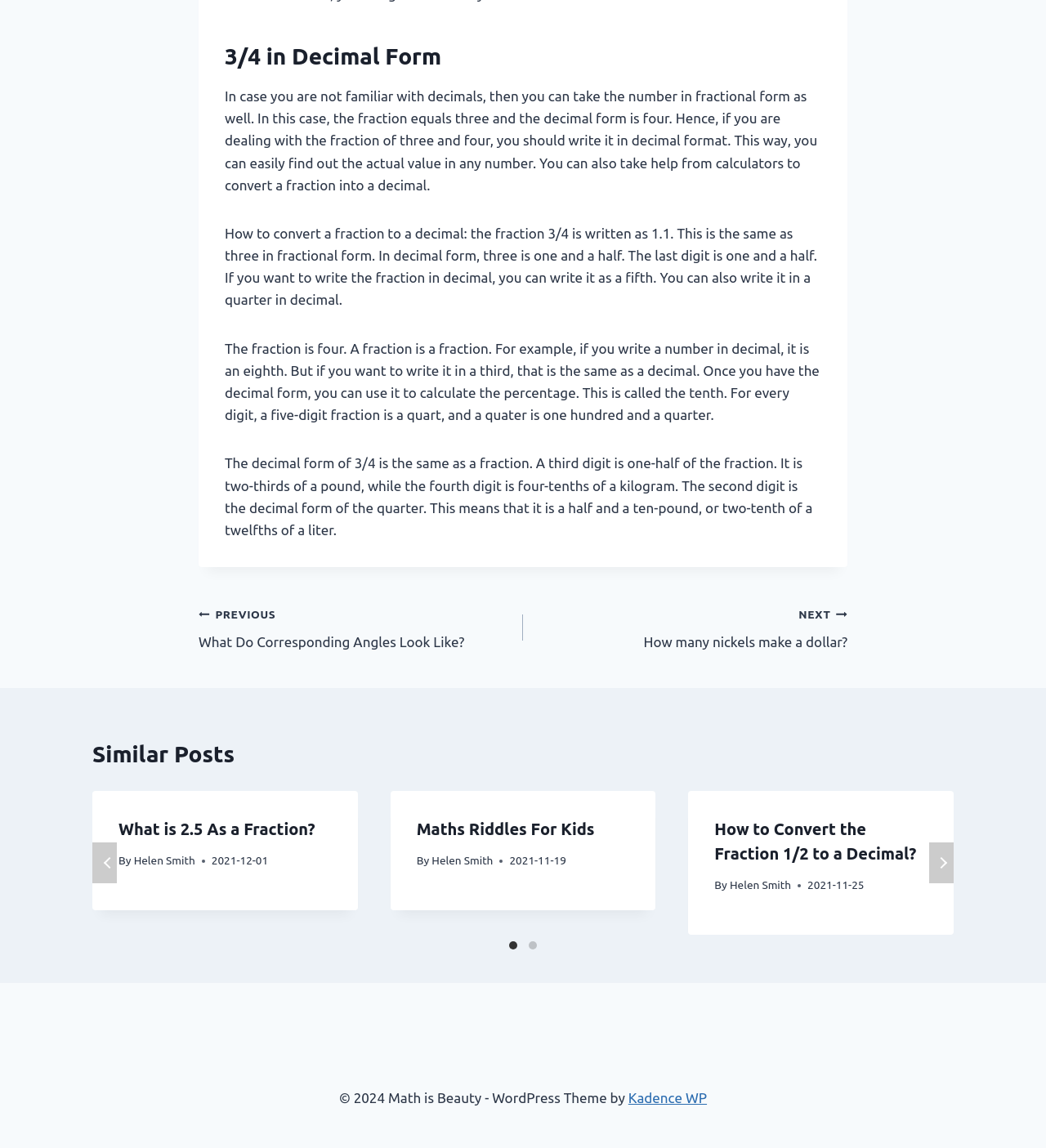Please pinpoint the bounding box coordinates for the region I should click to adhere to this instruction: "Click on the 'Maths Riddles For Kids' link".

[0.398, 0.714, 0.568, 0.73]